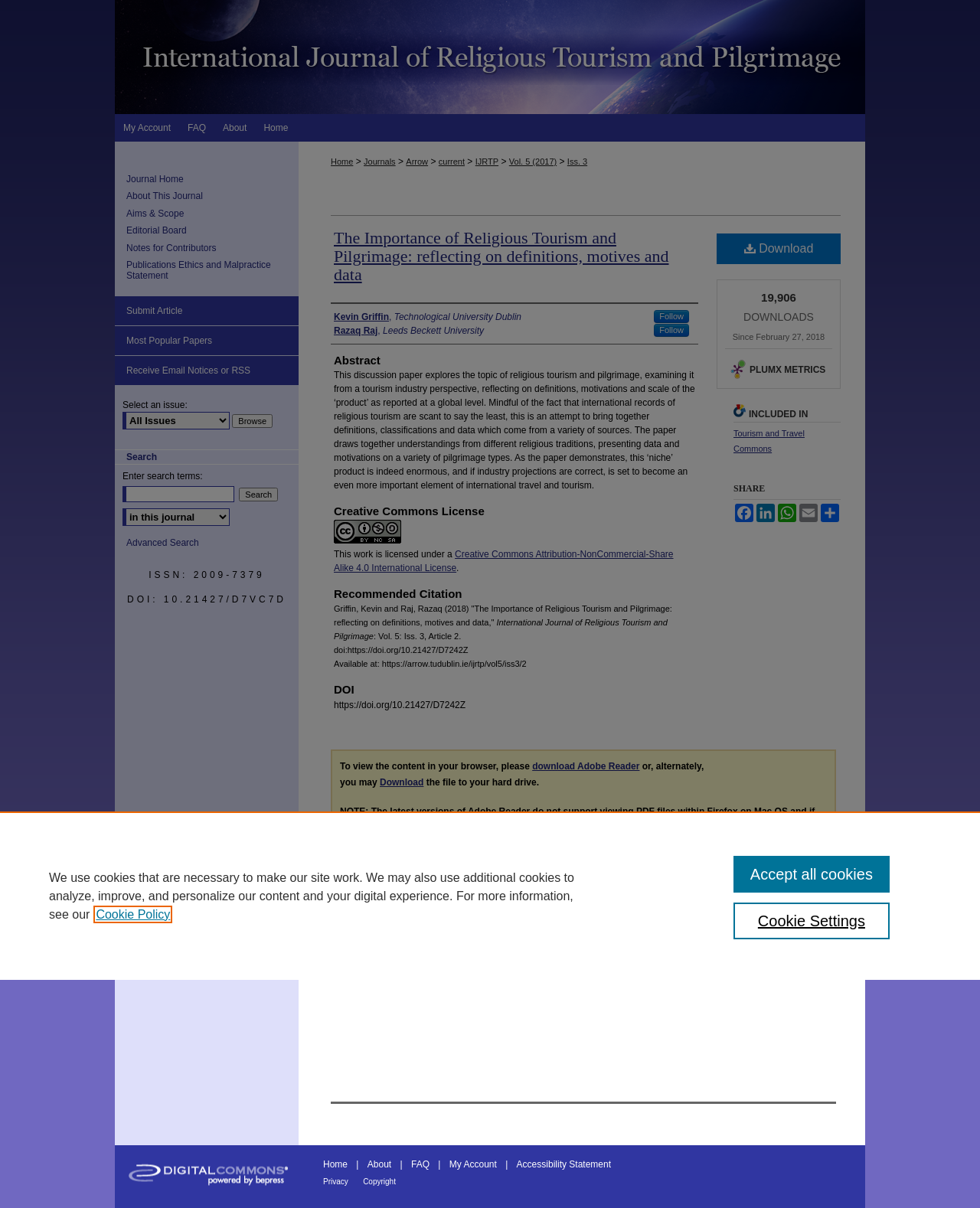Find the bounding box coordinates of the element to click in order to complete the given instruction: "Submit an article."

[0.117, 0.245, 0.305, 0.27]